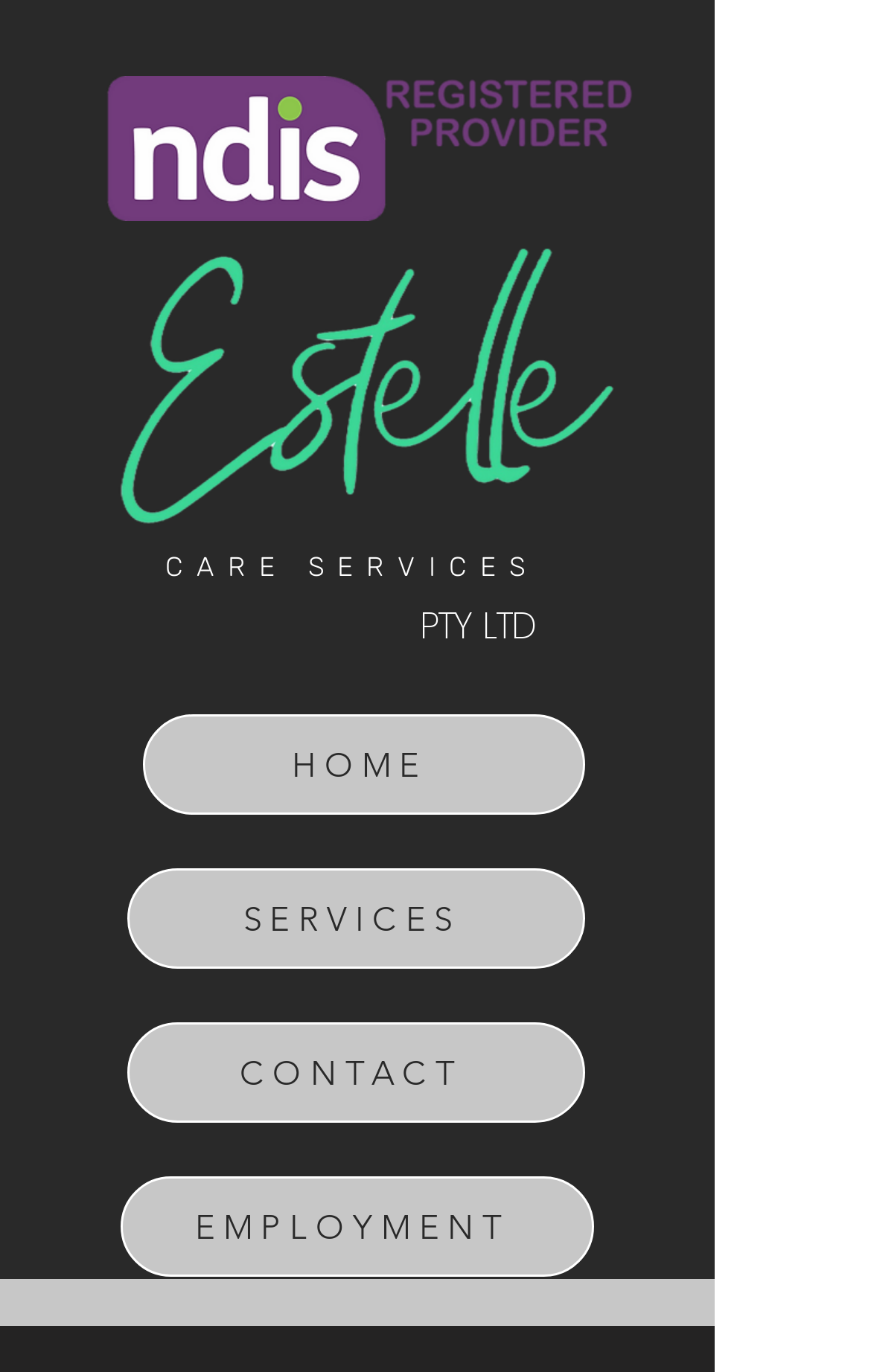What is the logo above the 'CARE SERVICES' heading?
Look at the image and answer the question with a single word or phrase.

NDIS logo